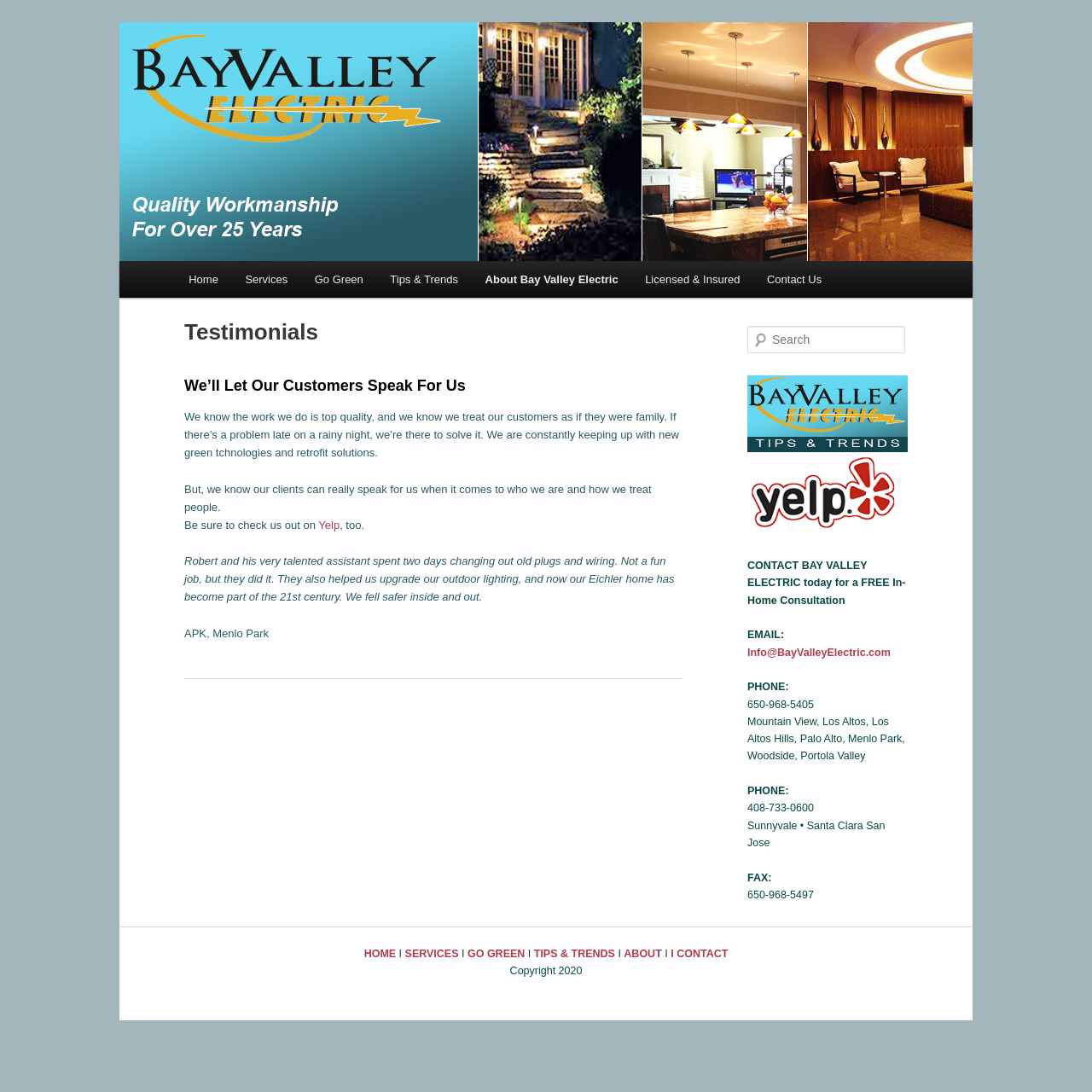What is the purpose of the search box?
Based on the visual, give a brief answer using one word or a short phrase.

To search the website